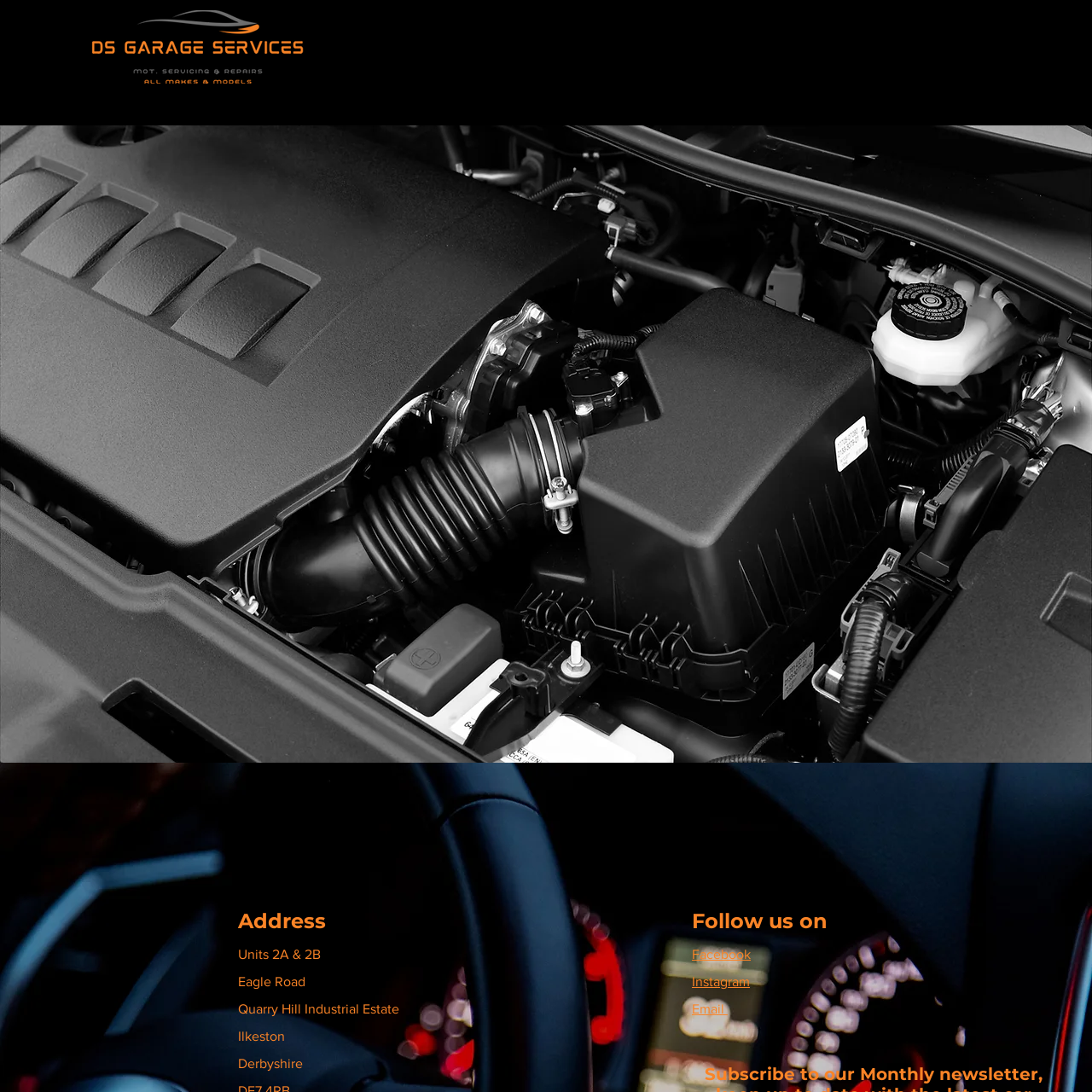Please identify the bounding box coordinates of the area that needs to be clicked to fulfill the following instruction: "Open Facebook page."

[0.947, 0.027, 0.977, 0.058]